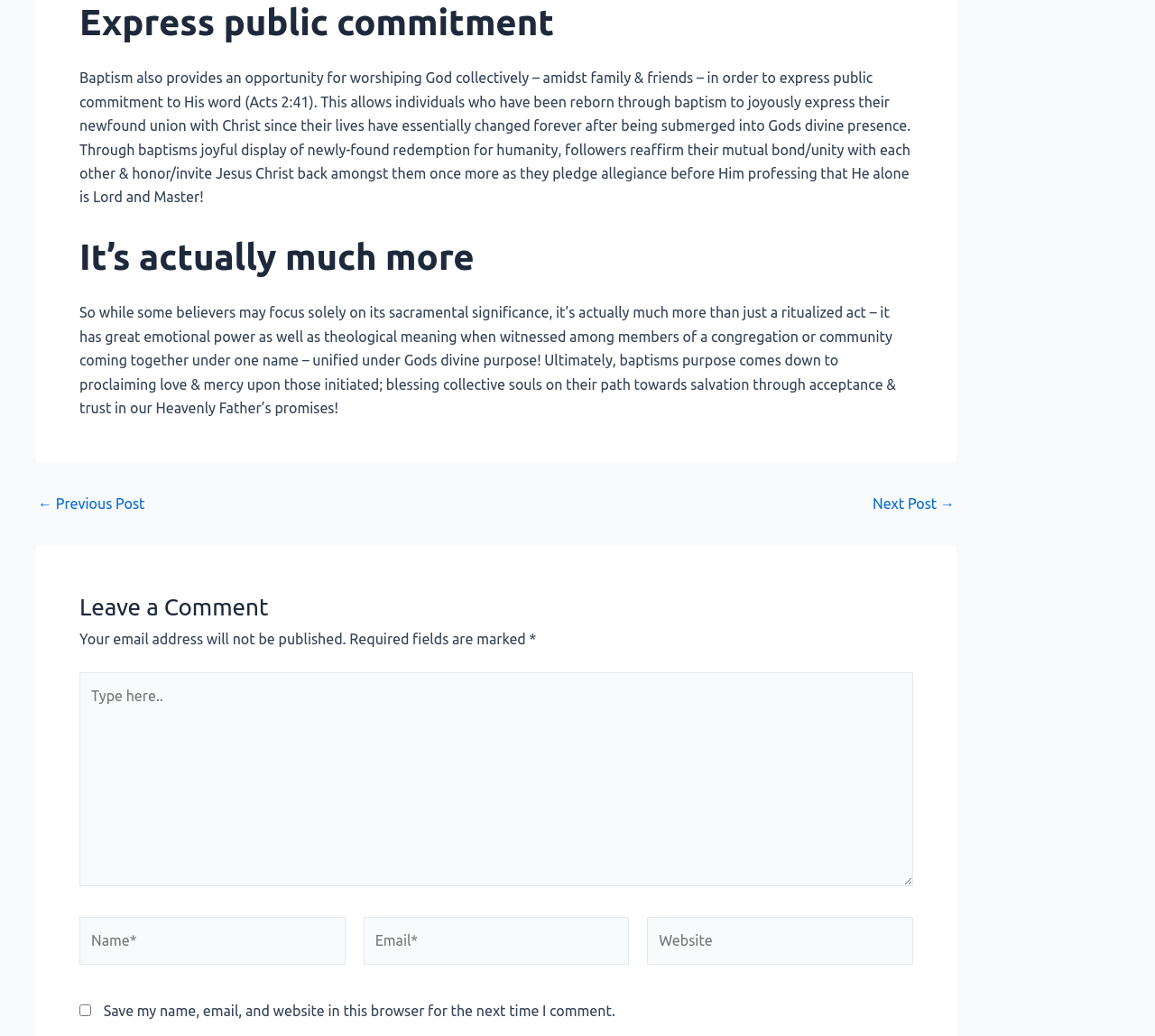Please provide a comprehensive response to the question below by analyzing the image: 
What is the option to save in the browser?

There is a checkbox option to 'Save my name, email, and website in this browser for the next time I comment', which is currently unchecked.